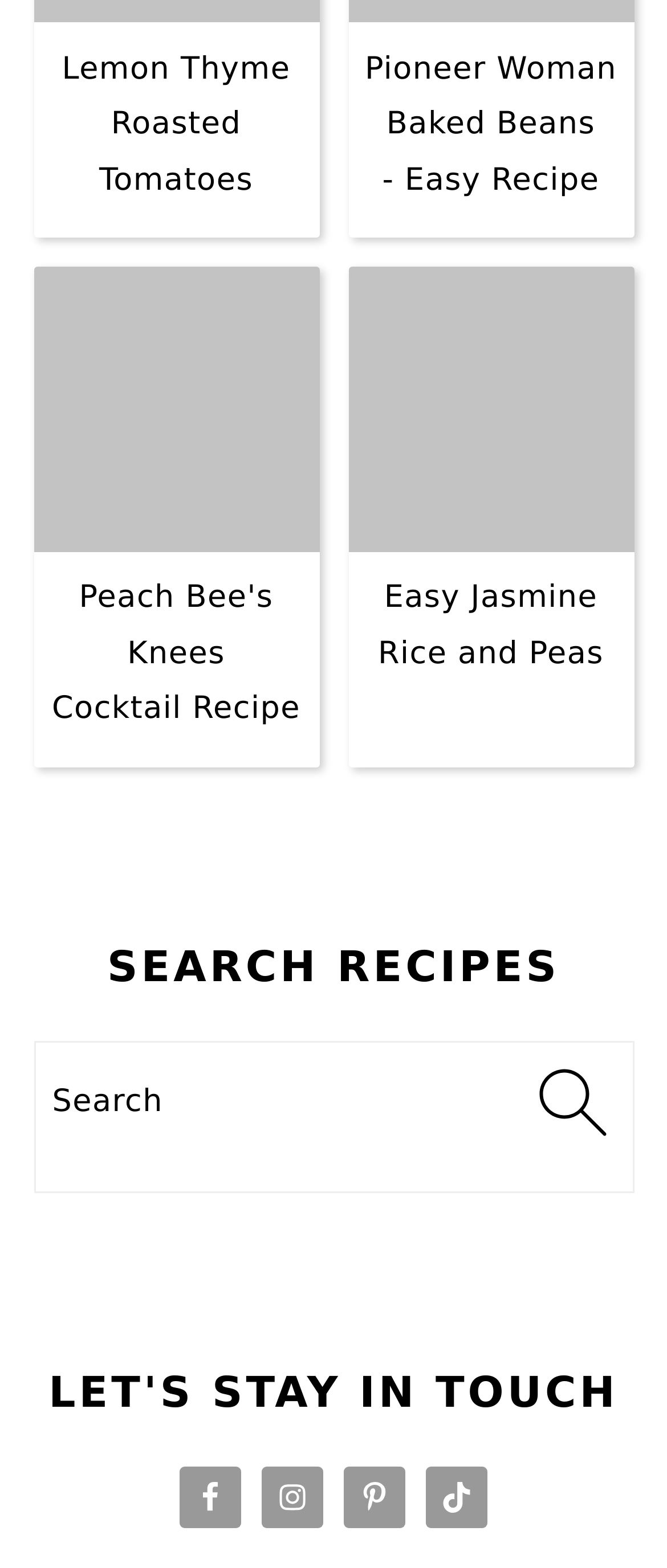Given the element description "Peach Bee's Knees Cocktail Recipe" in the screenshot, predict the bounding box coordinates of that UI element.

[0.05, 0.17, 0.478, 0.47]